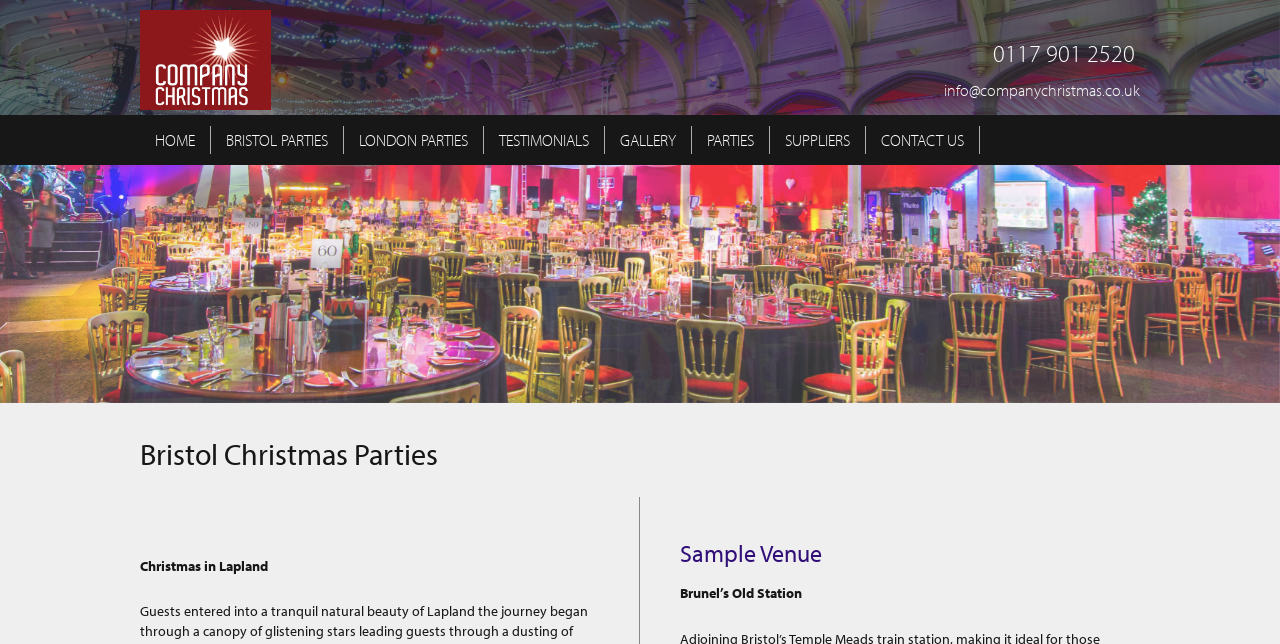Identify the bounding box coordinates of the part that should be clicked to carry out this instruction: "Send an email to the company".

[0.738, 0.124, 0.891, 0.155]